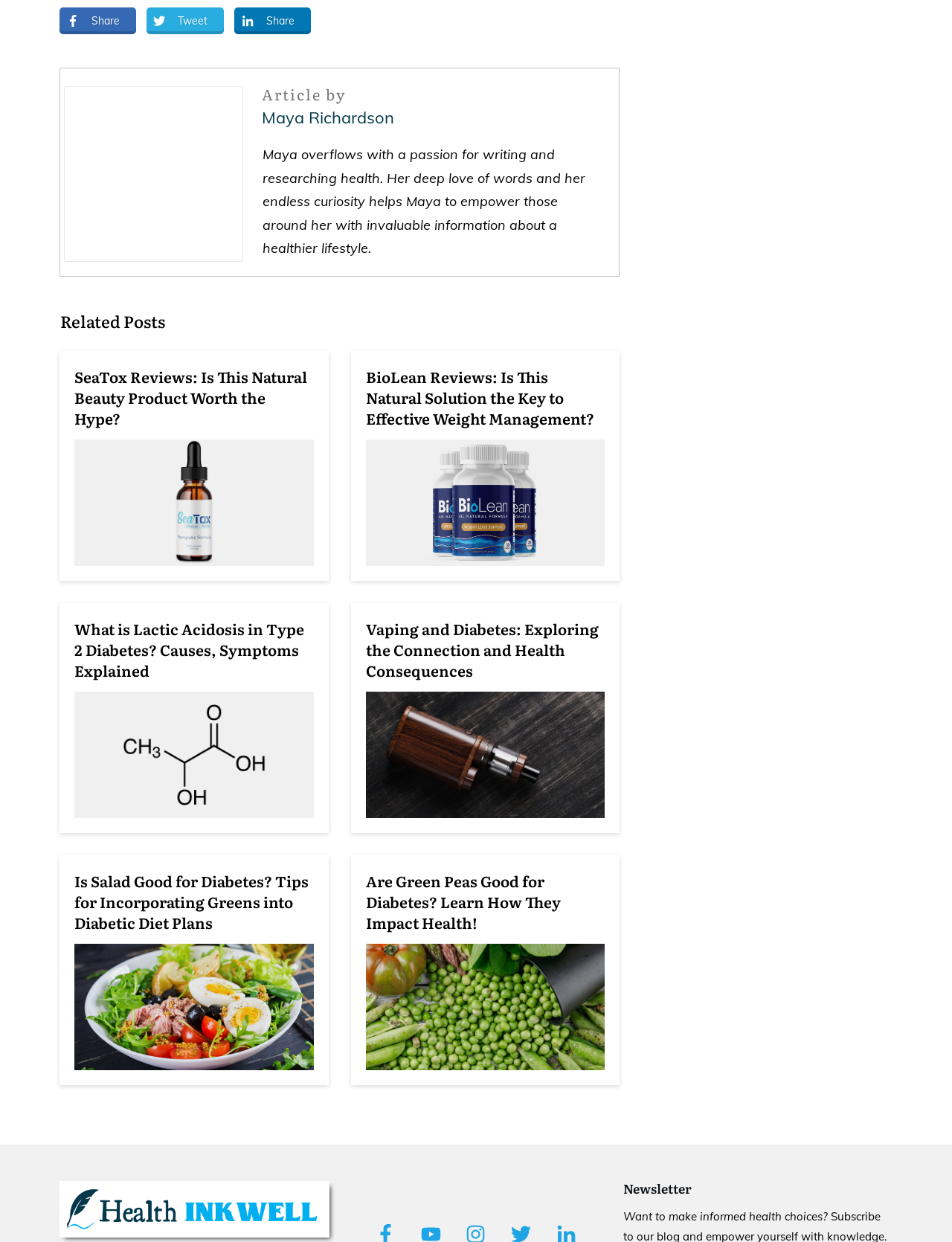How many links are there in the 'Related Posts' section?
Please elaborate on the answer to the question with detailed information.

I counted the number of link elements in the 'Related Posts' section, and there are 3 of them, each with a heading and a link.